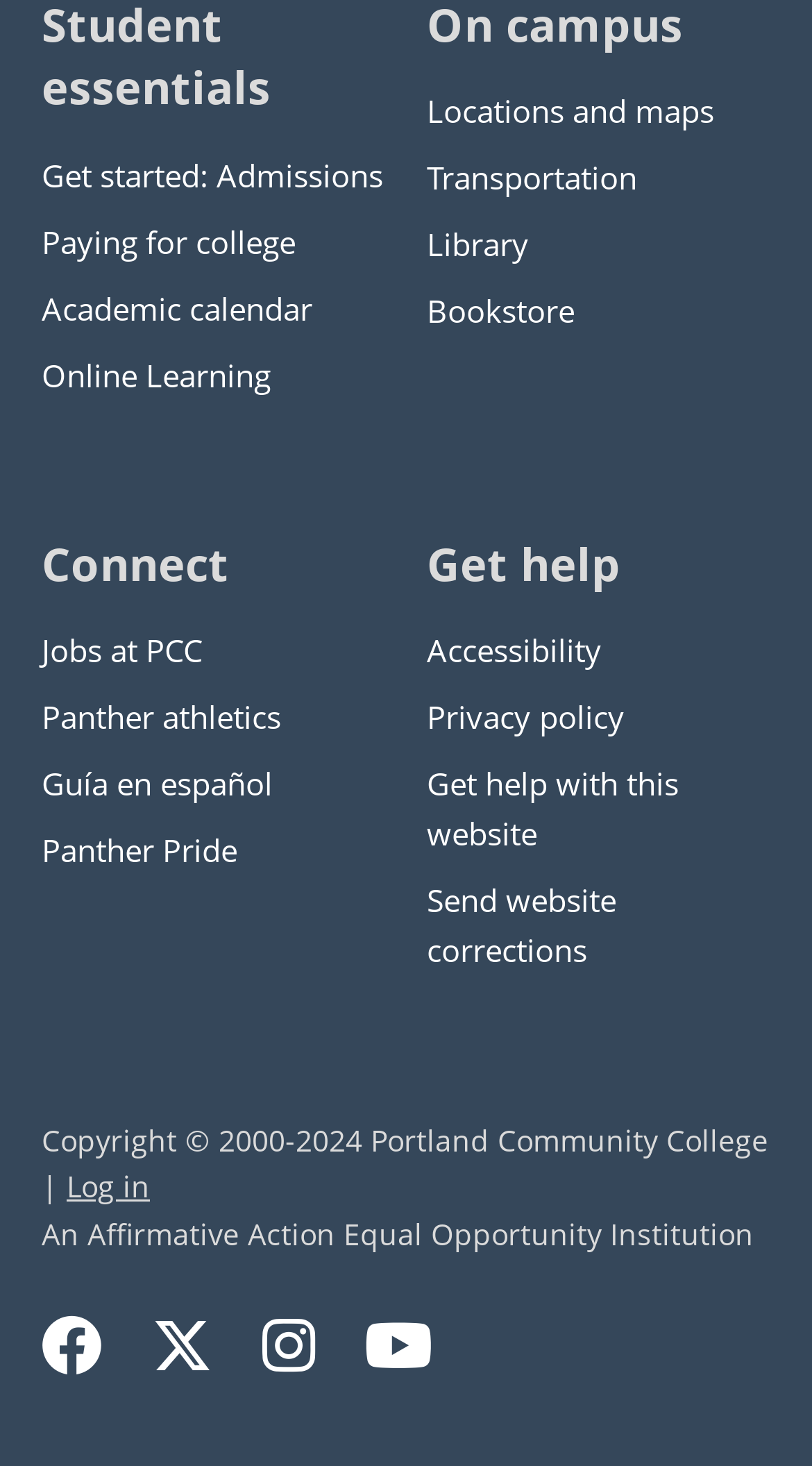Locate the bounding box for the described UI element: "Get help with this website". Ensure the coordinates are four float numbers between 0 and 1, formatted as [left, top, right, bottom].

[0.526, 0.52, 0.836, 0.582]